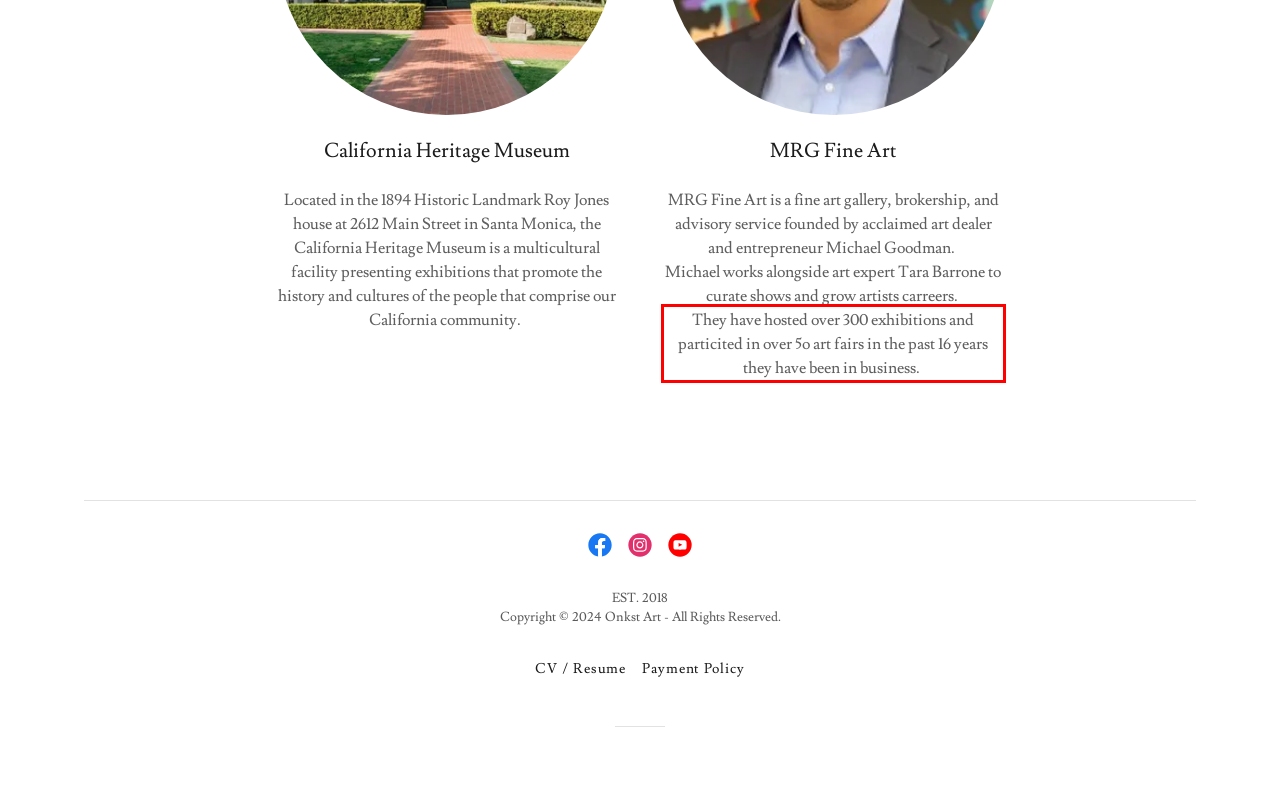From the screenshot of the webpage, locate the red bounding box and extract the text contained within that area.

They have hosted over 300 exhibitions and particited in over 5o art fairs in the past 16 years they have been in business.